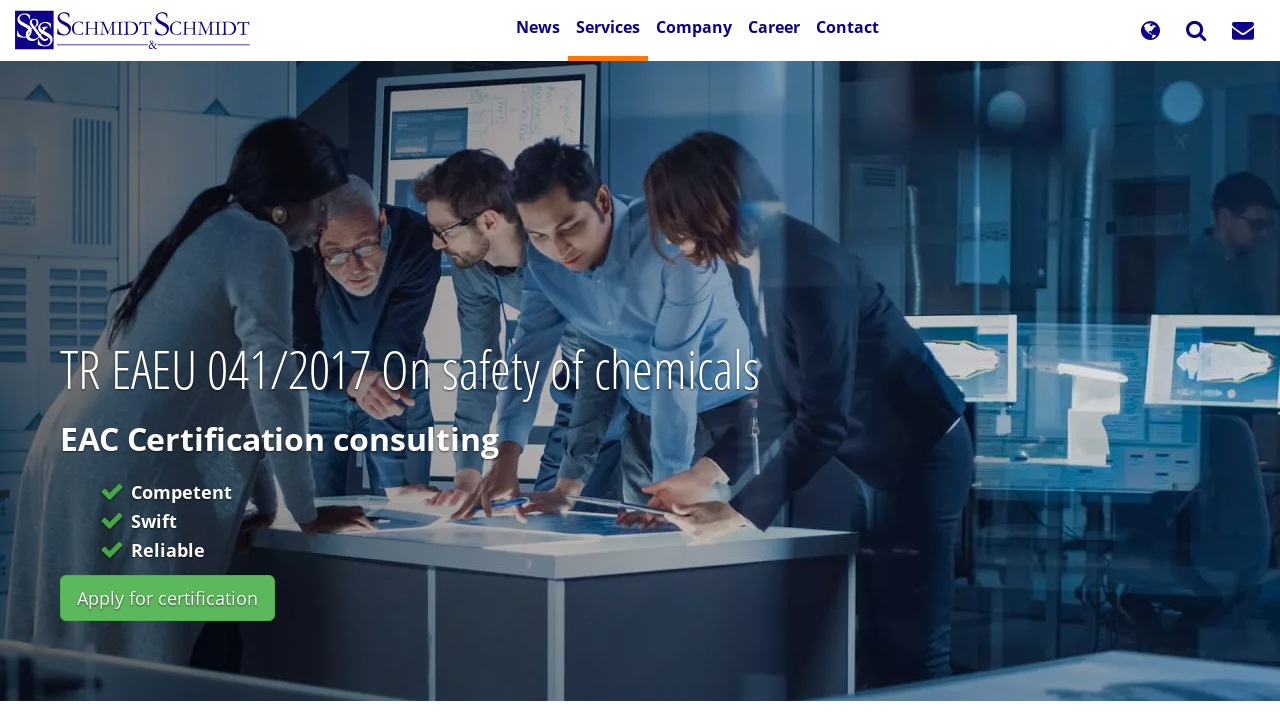Please determine the bounding box coordinates of the clickable area required to carry out the following instruction: "Change the language". The coordinates must be four float numbers between 0 and 1, represented as [left, top, right, bottom].

[0.883, 0.019, 0.915, 0.066]